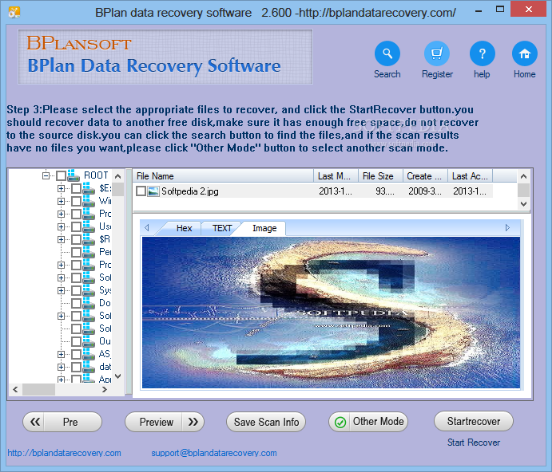Interpret the image and provide an in-depth description.

The image showcases the interface of BPlan Data Recovery Software, an application designed to assist users in recovering lost or deleted files. The software is displayed in a window that prominently features its name at the top, alongside the version number and the URL for more information. 

In the foreground, users are guided through the recovery process, with step-by-step instructions emphasizing the selection of files to recover and the use of the "Start Recover" button. A file tree on the left allows users to navigate through different directories, with a selected image file ("Softpedia2.jpg") visually represented in the main area of the interface. 

Below the main view, various options are available for users, such as "Preview," "Save Scan Info," and "Other Mode," offering flexibility in file management and recovery methods. The interface conveys a user-friendly design, aimed at simplifying the data recovery process while ensuring users have the necessary tools at their disposal.